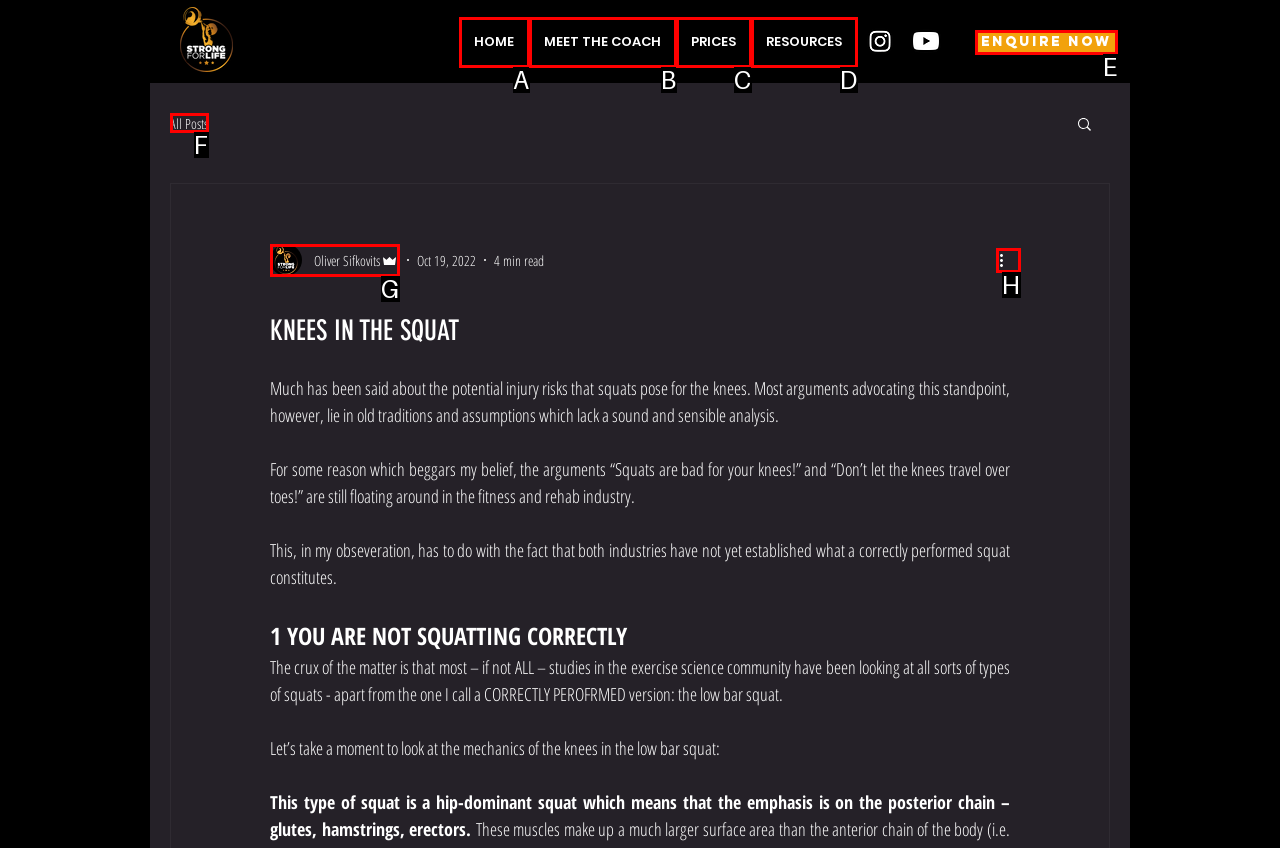Point out the option that best suits the description: ENQUIRE NOW
Indicate your answer with the letter of the selected choice.

E